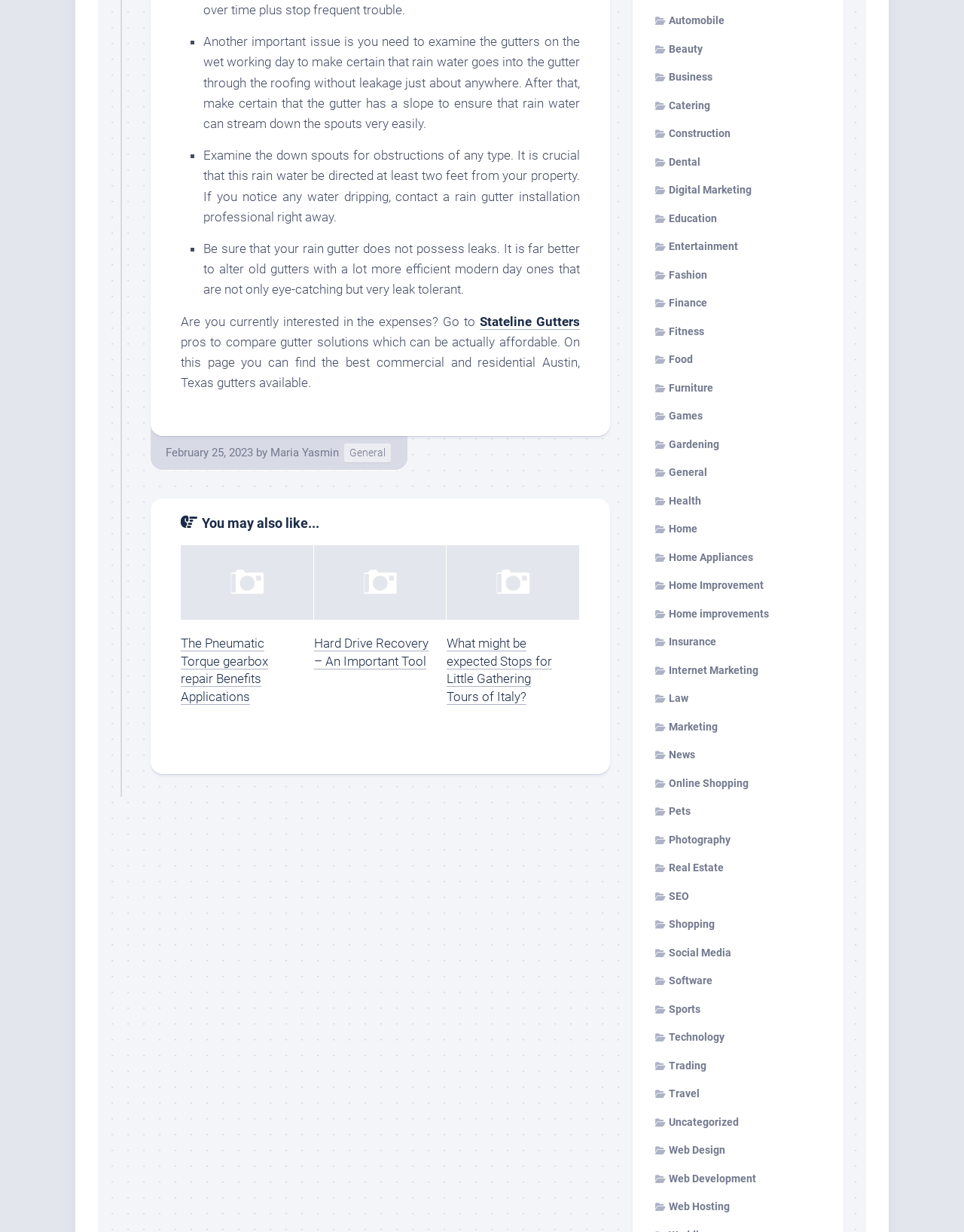Answer the following query with a single word or phrase:
Who is the author of the article?

Maria Yasmin